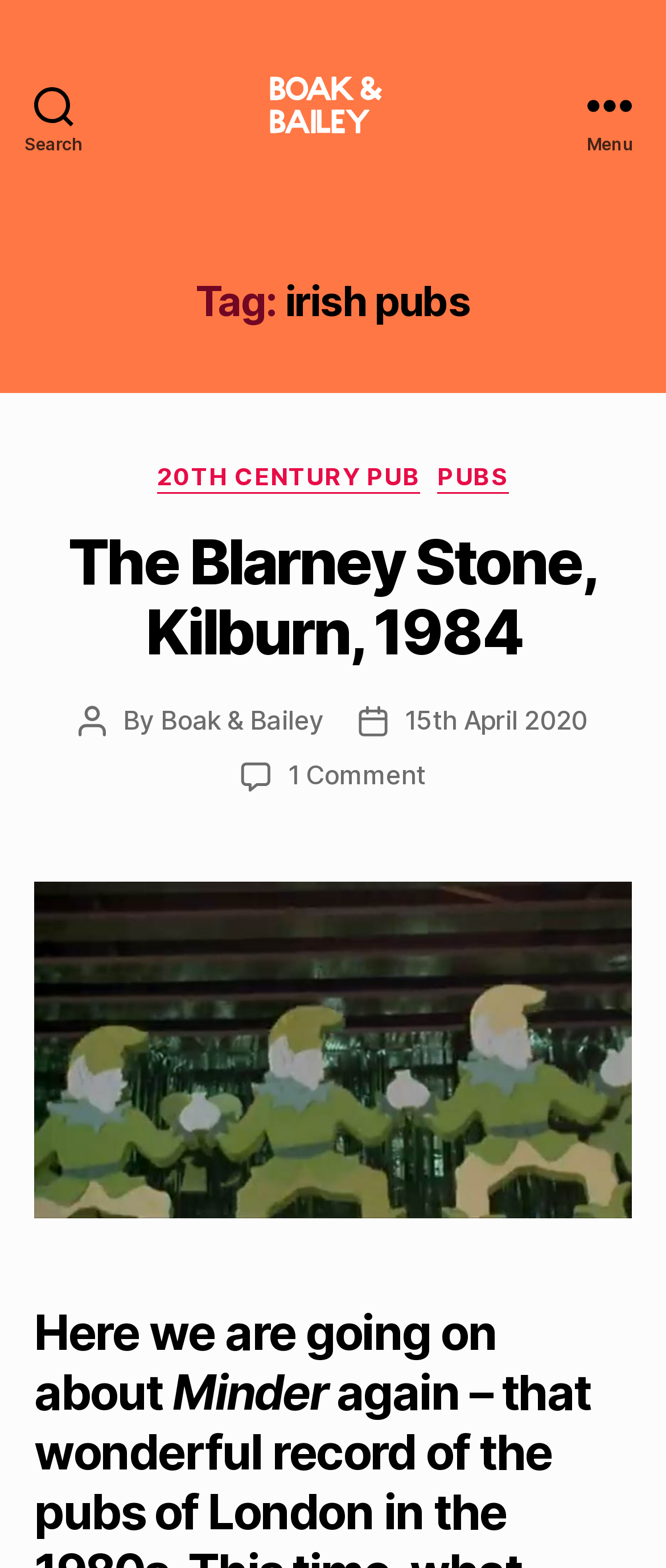Please locate the bounding box coordinates of the element's region that needs to be clicked to follow the instruction: "browse travel". The bounding box coordinates should be provided as four float numbers between 0 and 1, i.e., [left, top, right, bottom].

None